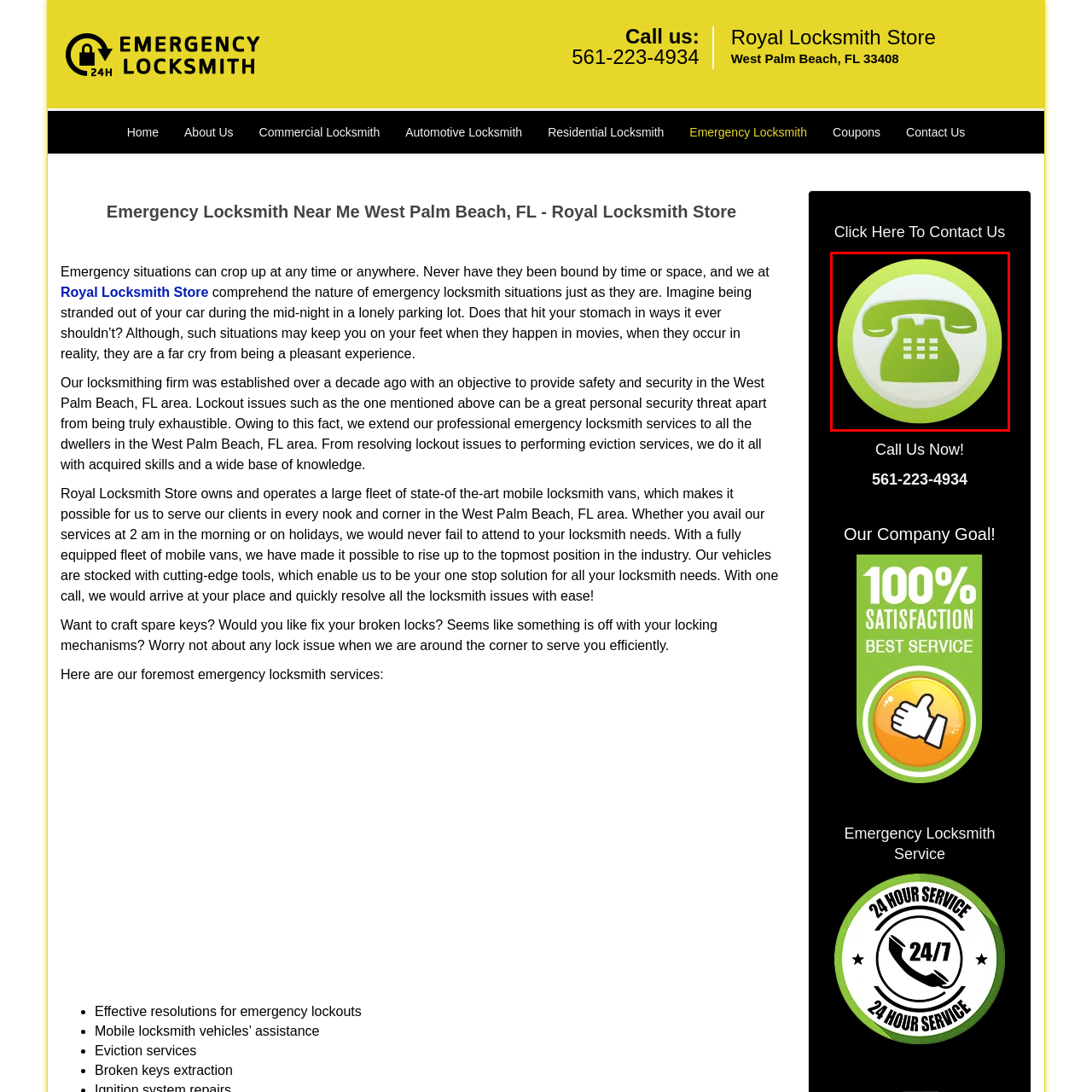Where is the Royal Locksmith Store located?
Look at the image within the red bounding box and respond with a single word or phrase.

West Palm Beach, FL